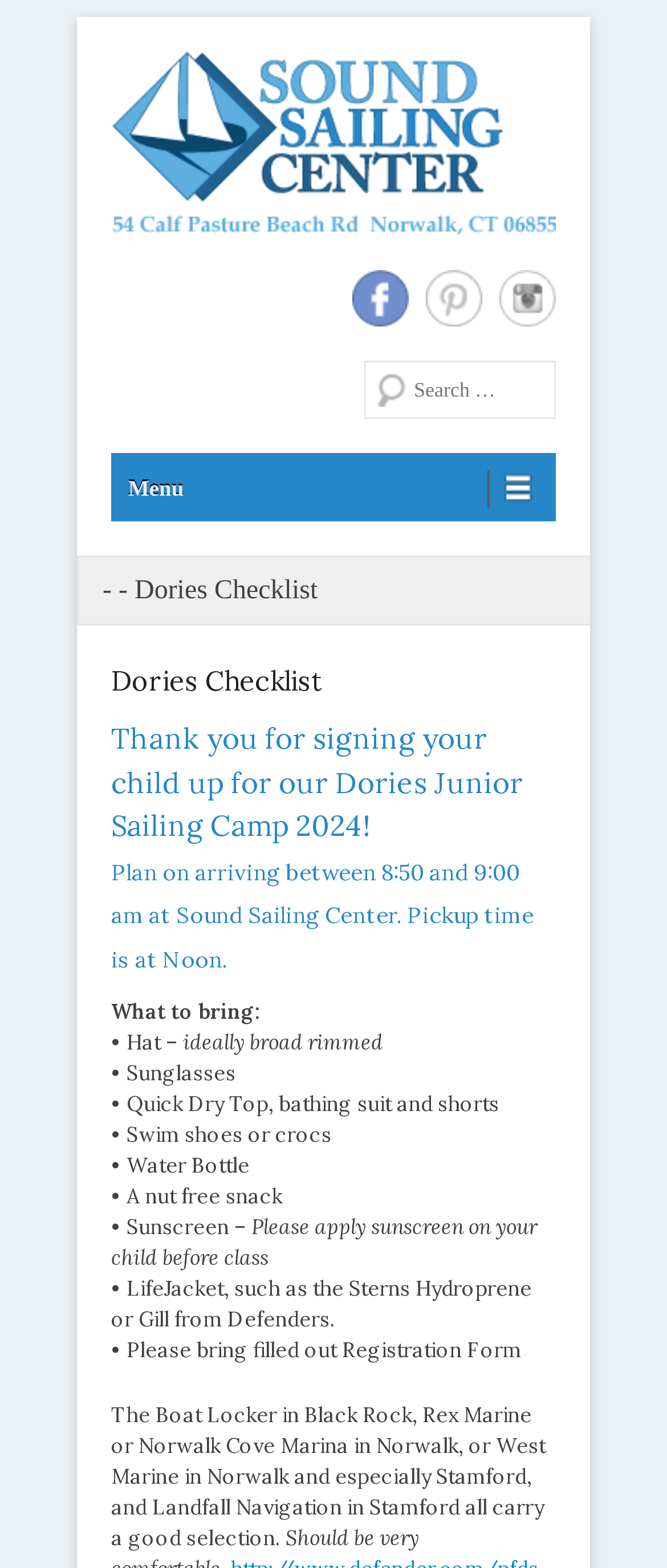Bounding box coordinates are specified in the format (top-left x, top-left y, bottom-right x, bottom-right y). All values are floating point numbers bounded between 0 and 1. Please provide the bounding box coordinate of the region this sentence describes: Menu

[0.167, 0.289, 0.833, 0.333]